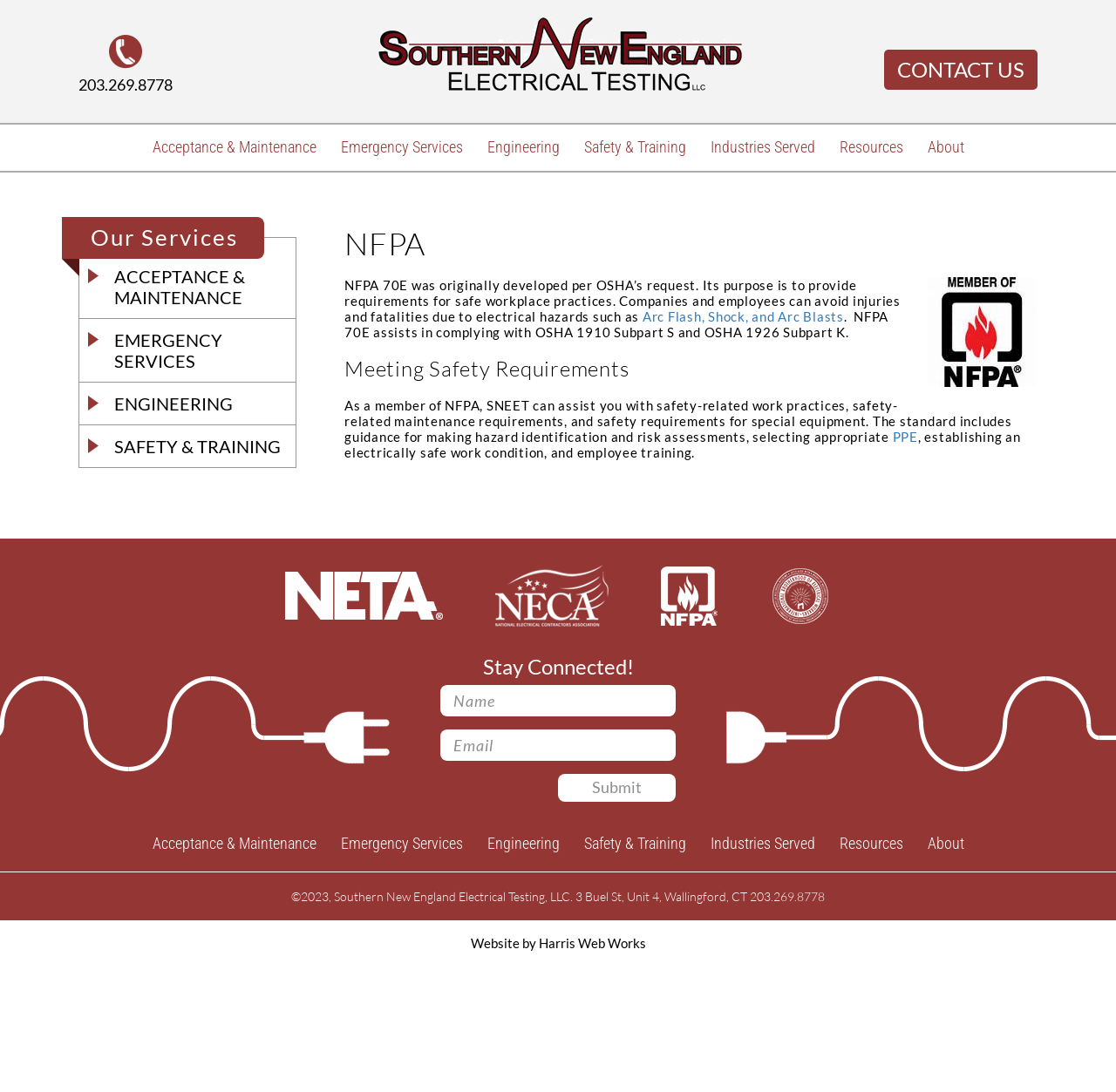Kindly determine the bounding box coordinates for the area that needs to be clicked to execute this instruction: "Read about Arc Flash, Shock, and Arc Blasts".

[0.576, 0.283, 0.756, 0.297]